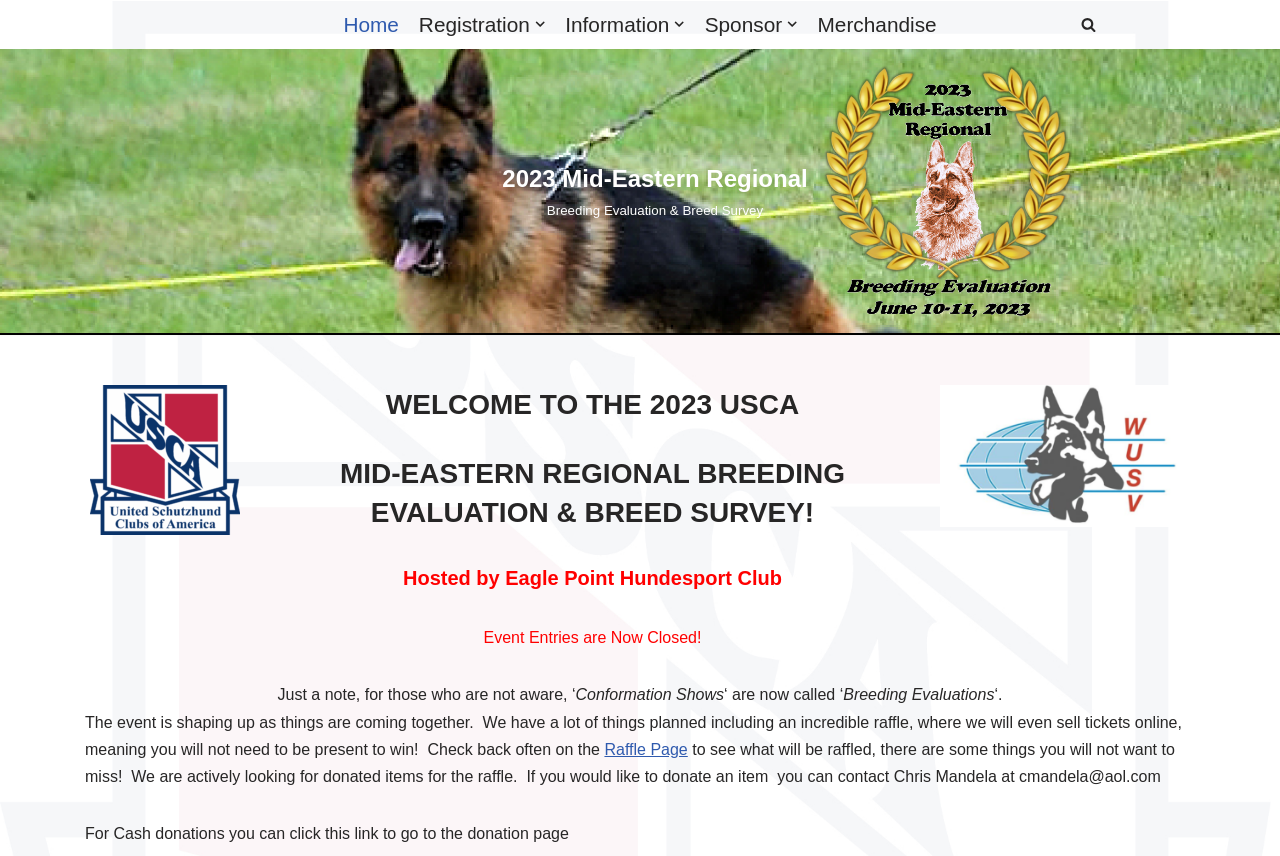What is the name of the event hosted by Eagle Point Hundesport Club? Using the information from the screenshot, answer with a single word or phrase.

2023 USCA Mid-Eastern Regional Breeding Evaluation & Breed Survey